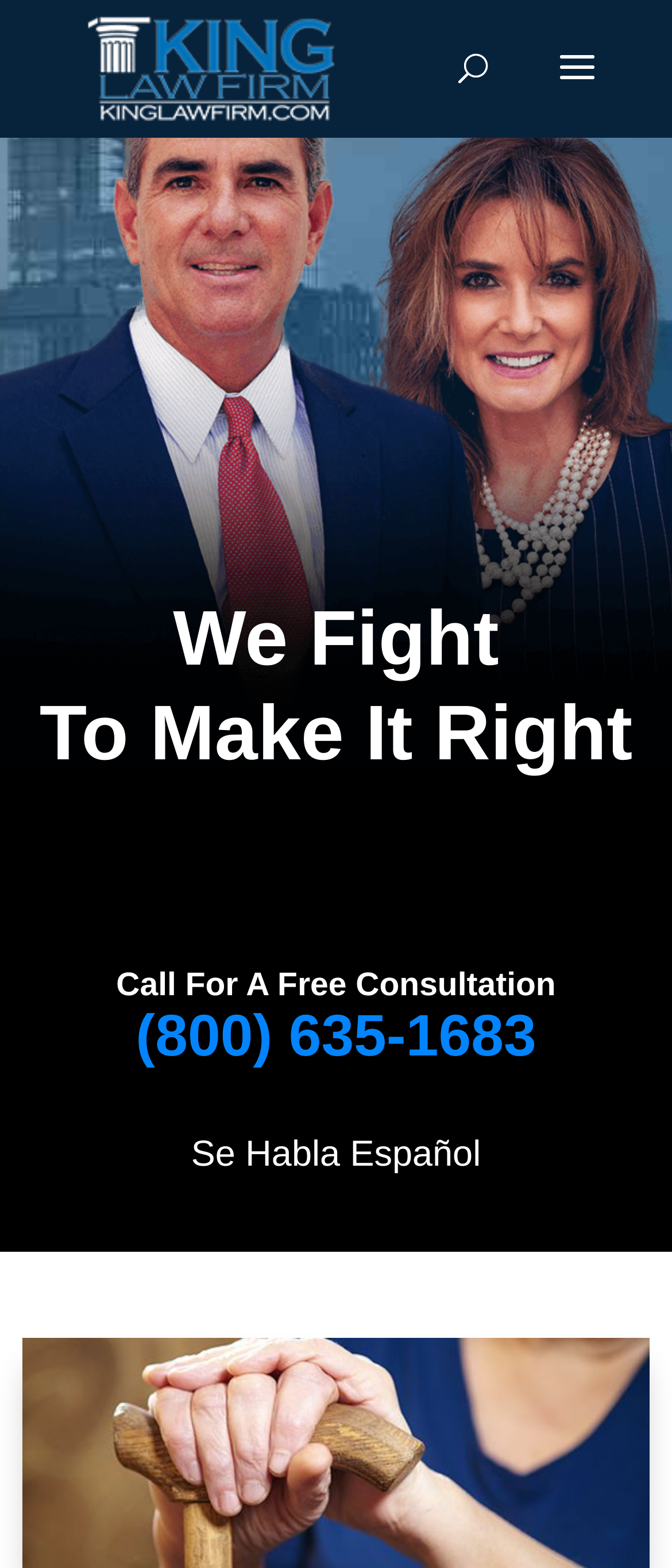Based on the provided description, "alt="King Law Firm"", find the bounding box of the corresponding UI element in the screenshot.

[0.11, 0.034, 0.52, 0.051]